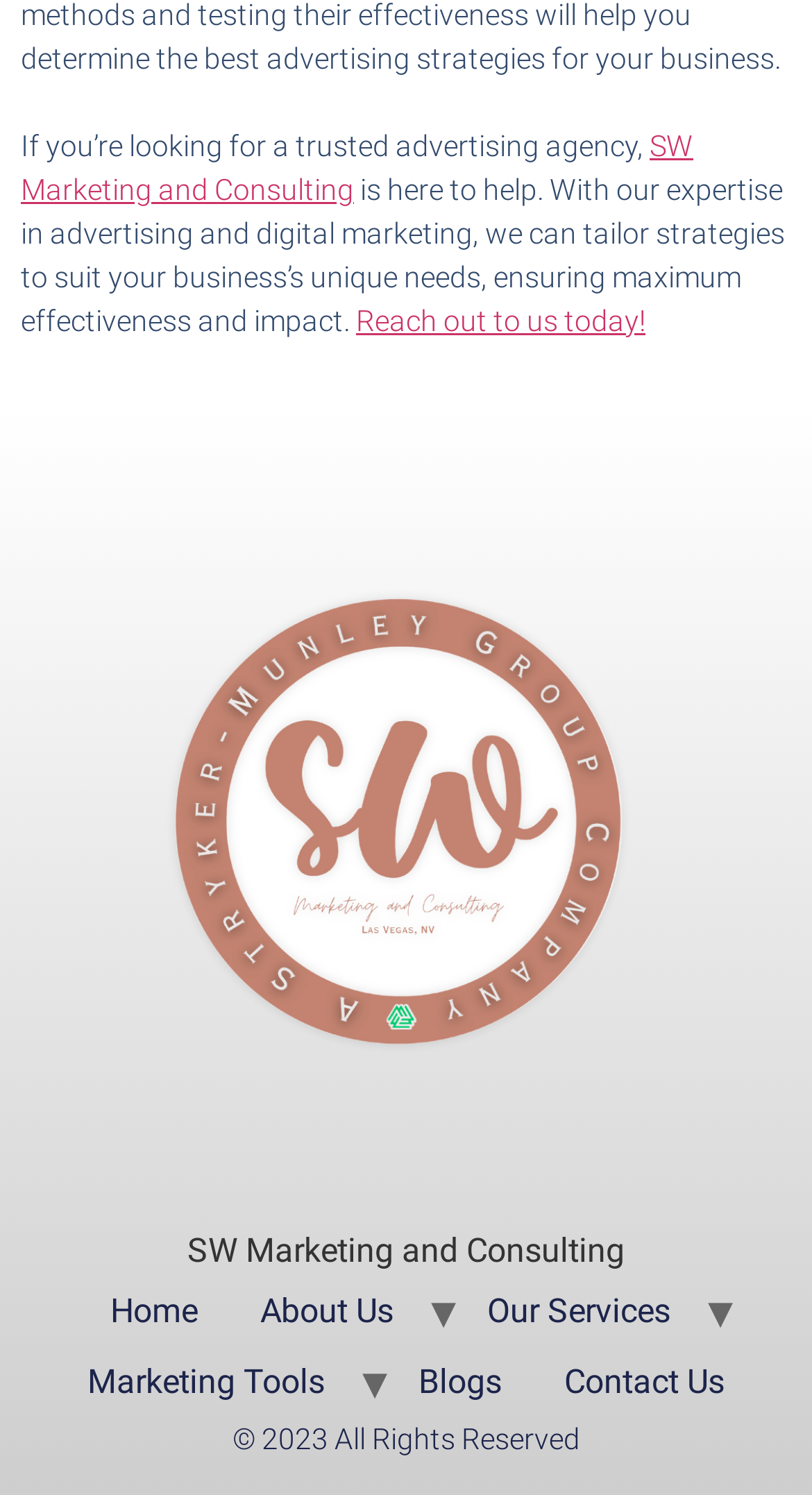Give the bounding box coordinates for the element described by: "Home".

[0.097, 0.854, 0.282, 0.901]